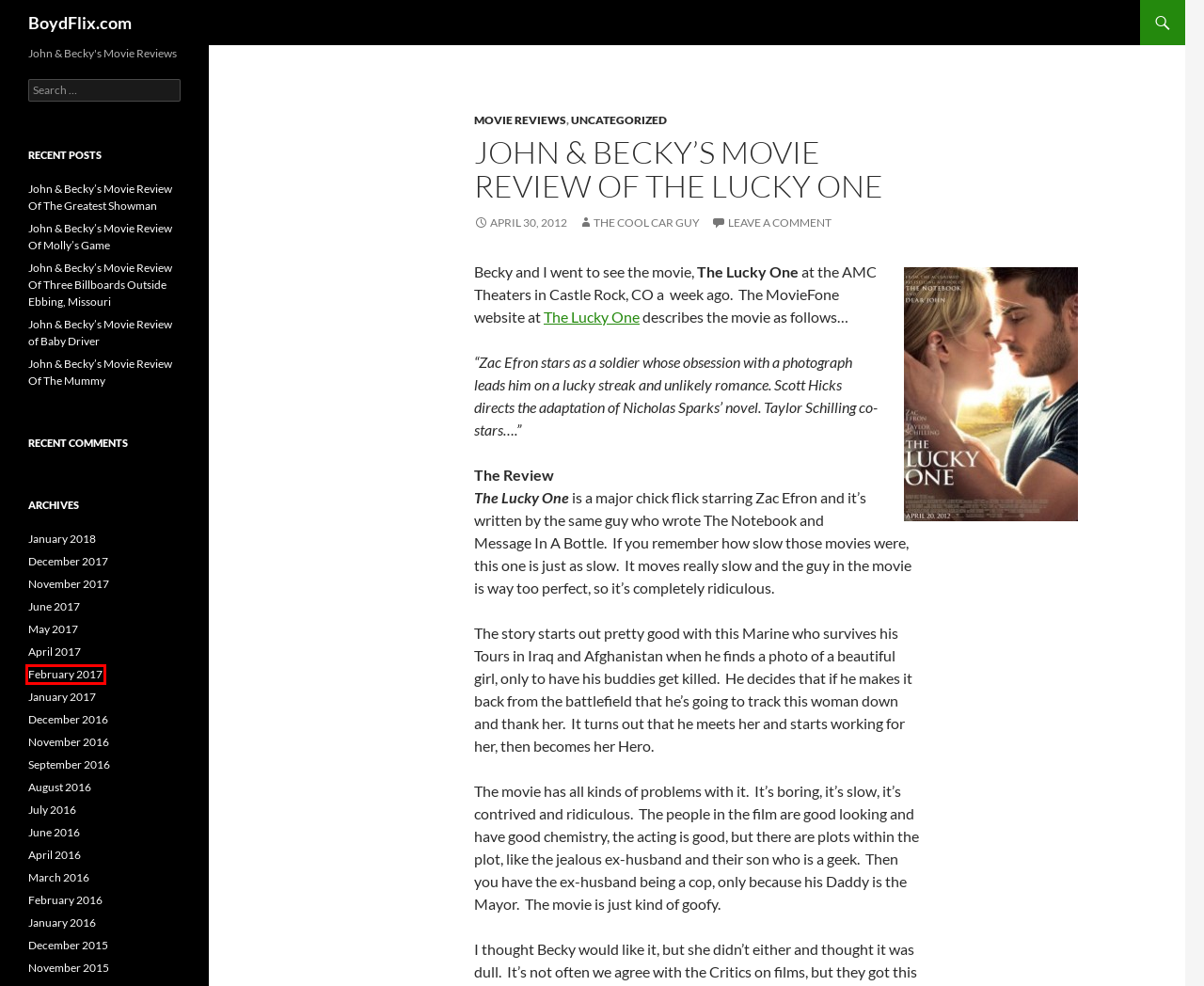You have been given a screenshot of a webpage, where a red bounding box surrounds a UI element. Identify the best matching webpage description for the page that loads after the element in the bounding box is clicked. Options include:
A. John & Becky’s Movie Review Of The Greatest Showman | BoydFlix.com
B. November | 2017 | BoydFlix.com
C. February | 2017 | BoydFlix.com
D. May | 2017 | BoydFlix.com
E. August | 2016 | BoydFlix.com
F. John & Becky’s Movie Review of Baby Driver | BoydFlix.com
G. November | 2016 | BoydFlix.com
H. November | 2015 | BoydFlix.com

C